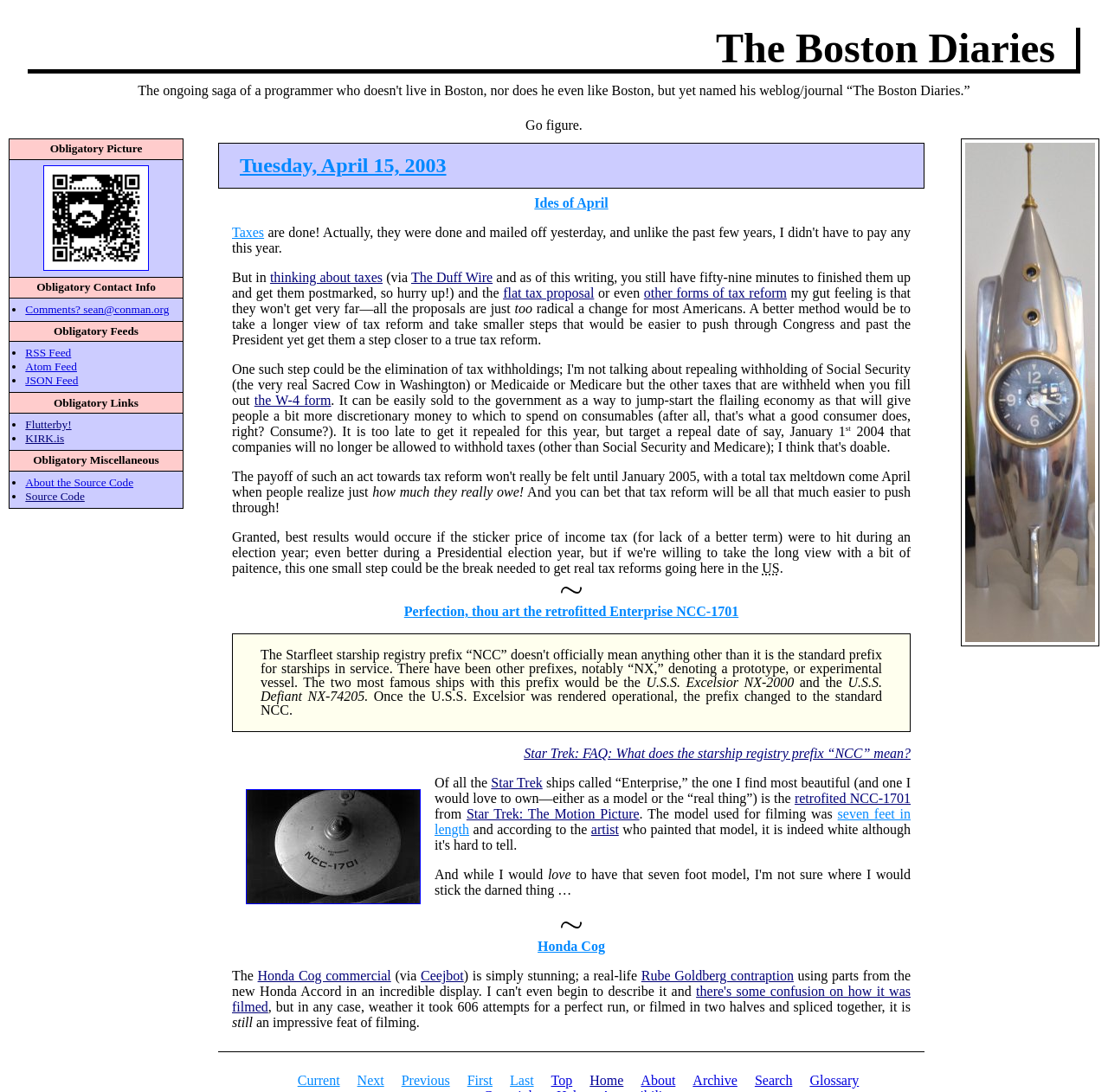What is the topic of the first article?
Please provide a comprehensive answer based on the details in the screenshot.

The first article on the webpage is about taxes, as indicated by the link 'Taxes' and the surrounding text discussing tax reform and the W-4 form.